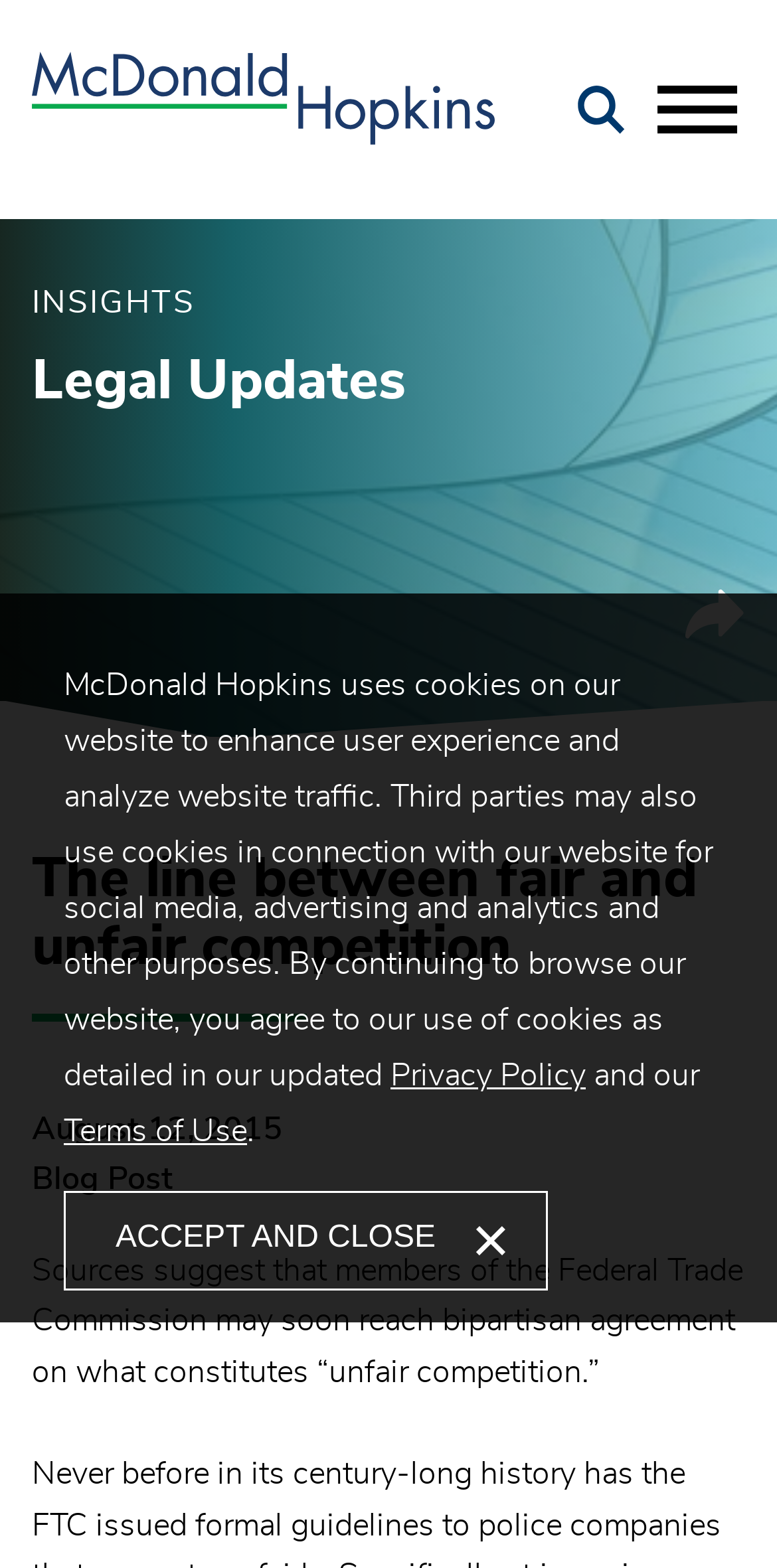Show the bounding box coordinates for the element that needs to be clicked to execute the following instruction: "Open the main menu". Provide the coordinates in the form of four float numbers between 0 and 1, i.e., [left, top, right, bottom].

[0.836, 0.052, 0.959, 0.09]